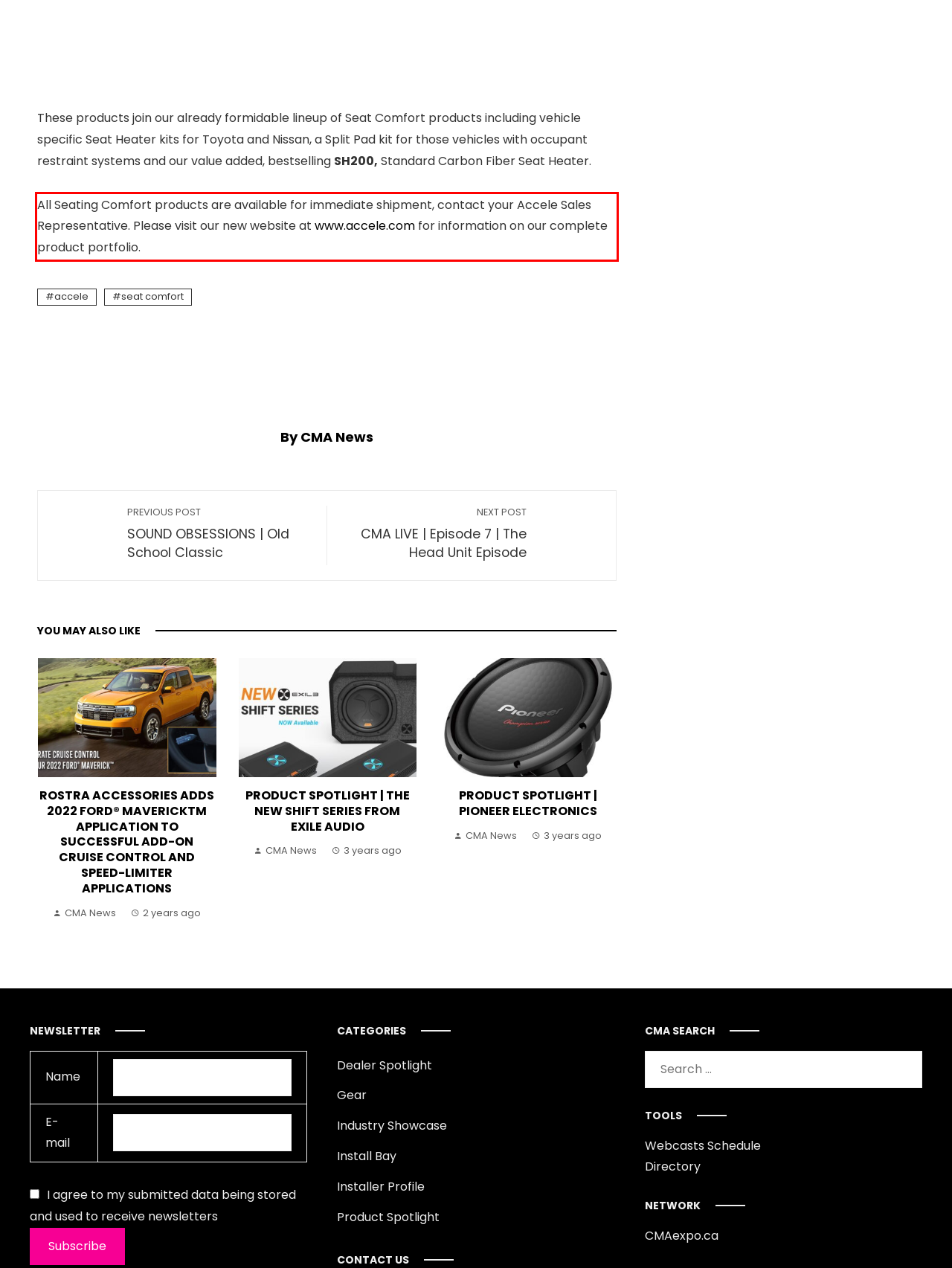Please analyze the provided webpage screenshot and perform OCR to extract the text content from the red rectangle bounding box.

All Seating Comfort products are available for immediate shipment, contact your Accele Sales Representative. Please visit our new website at www.accele.com for information on our complete product portfolio.